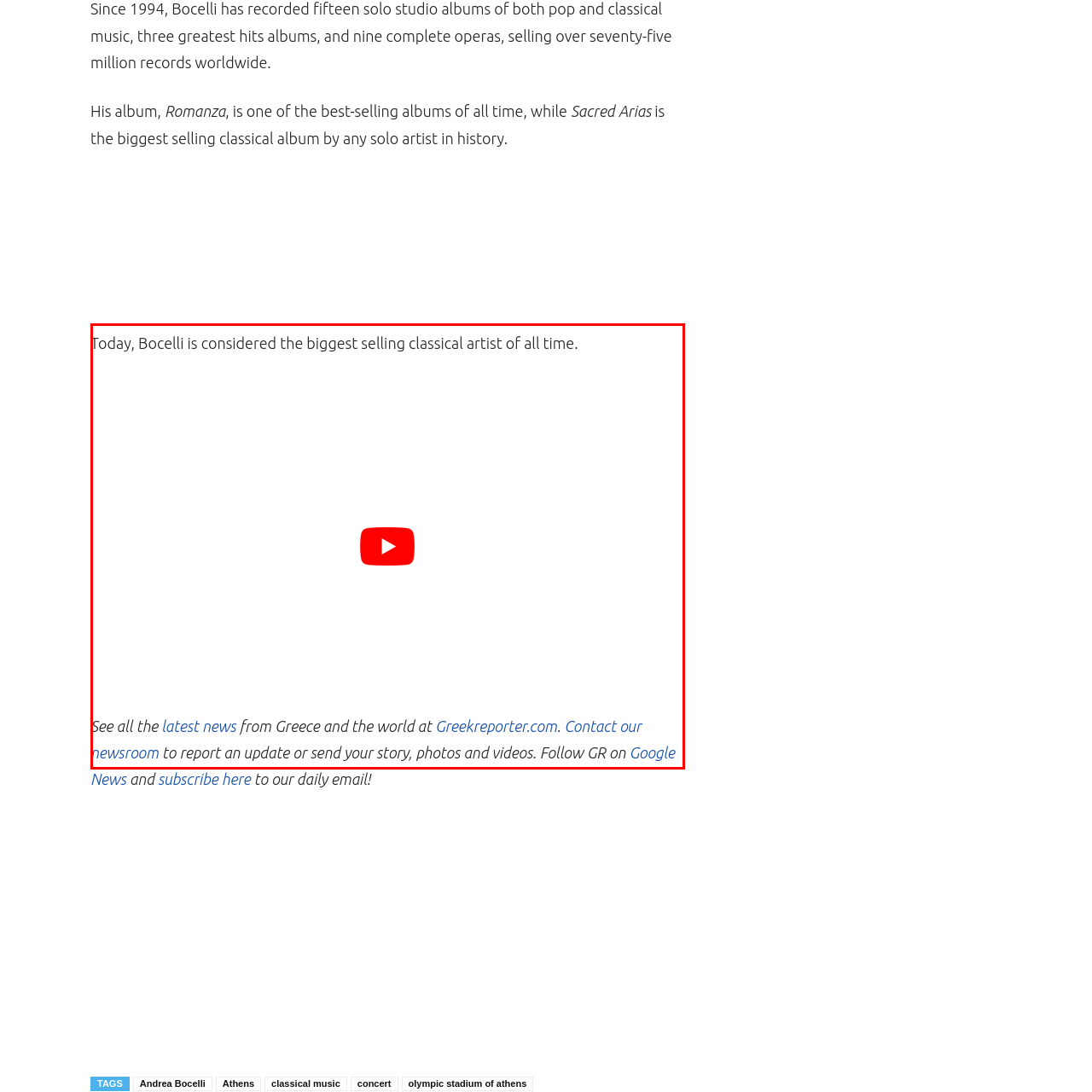Create an extensive description for the image inside the red frame.

The image features Andrea Bocelli at a concert held in Halkidiki, Greece, in 2022. Celebrated as the biggest-selling classical artist of all time, Bocelli has made a significant impact on both pop and classical music genres since his debut in 1994. His renowned albums, such as "Romanza," which is among the best-sellers globally, and "Sacred Arias," the highest-selling classical album by a solo artist, highlight his remarkable career. The provided context emphasizes Bocelli's illustrious career, marked by over seventy-five million records sold worldwide, further solidifying his legacy in the music industry. A button to play a related YouTube video is also present, inviting viewers to engage with his performances.